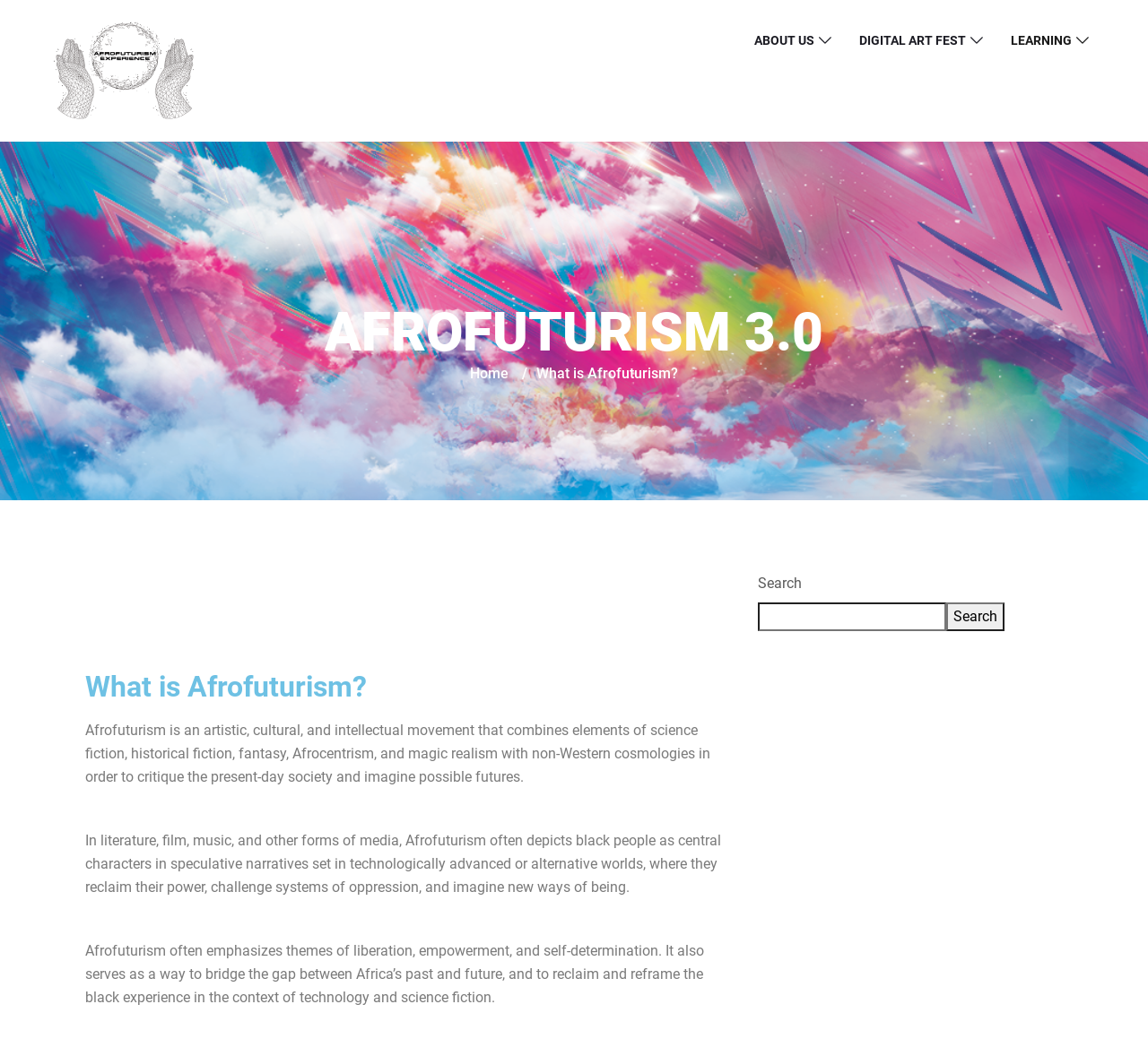Respond to the following question using a concise word or phrase: 
What is the relationship between Afrofuturism and technology?

Reclaiming power and imagining new ways of being